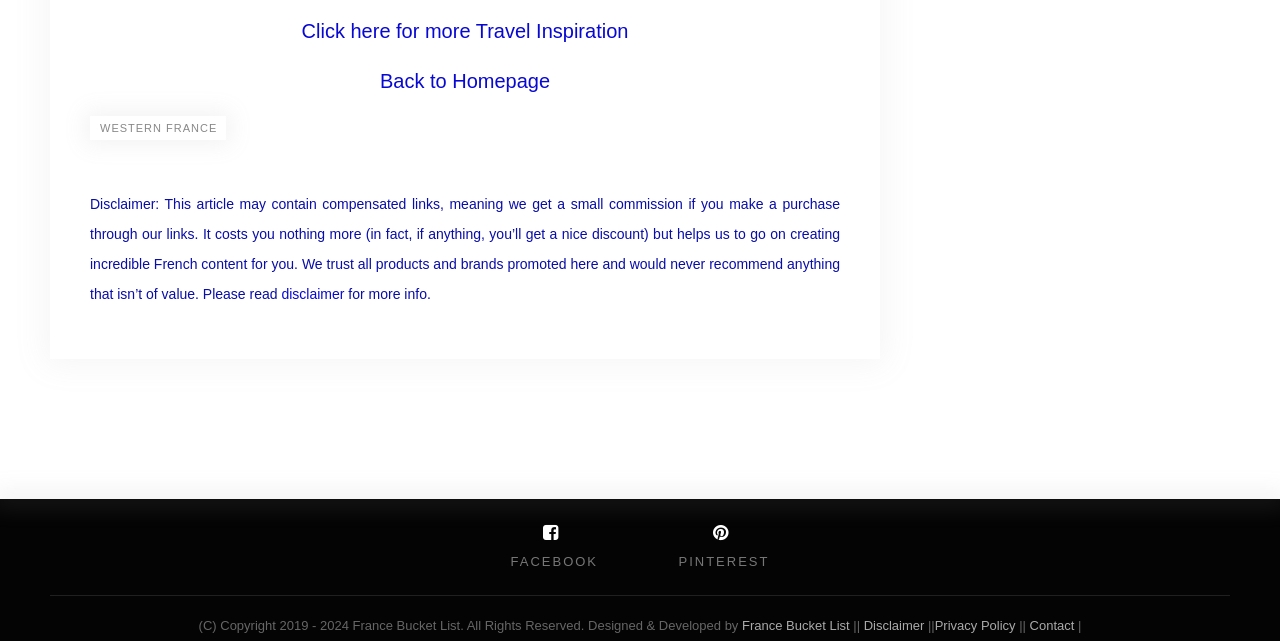Please answer the following question using a single word or phrase: 
What is the copyright year range of the website?

2019 - 2024